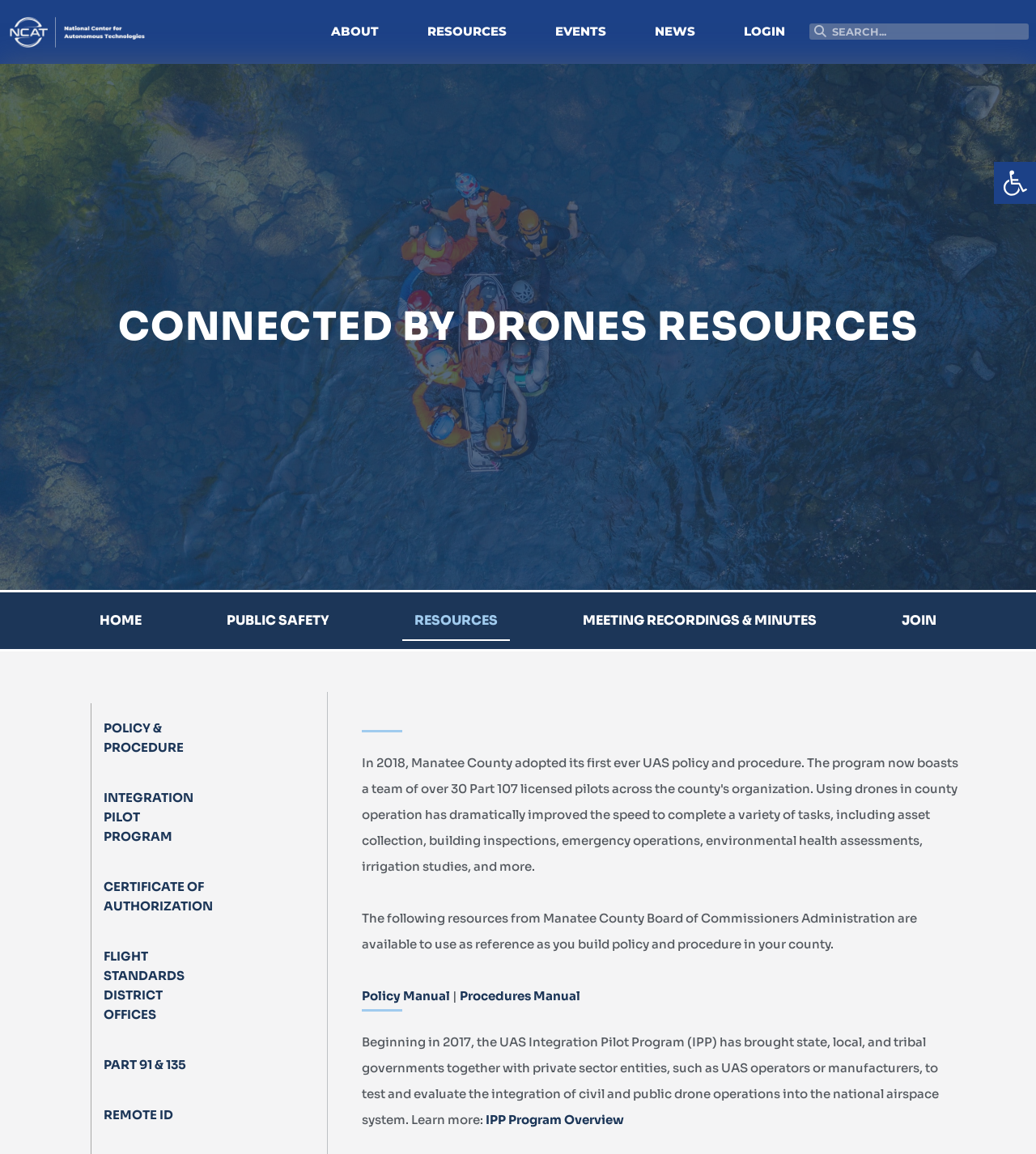Answer succinctly with a single word or phrase:
What is the purpose of the search box?

To search the website